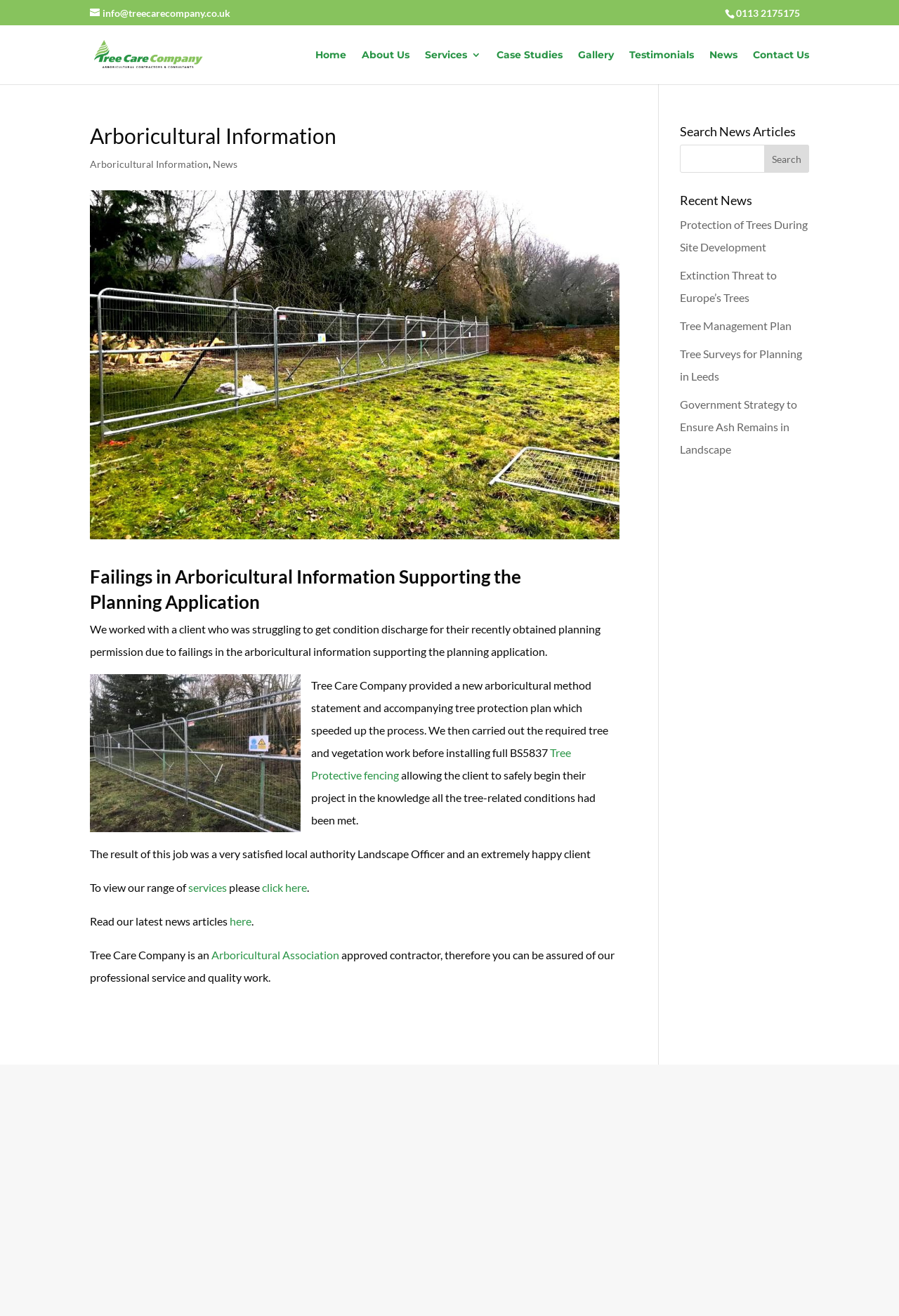Identify the bounding box coordinates for the UI element described as follows: name="et_pb_contact_email_0" placeholder="Email Address". Use the format (top-left x, top-left y, bottom-right x, bottom-right y) and ensure all values are floating point numbers between 0 and 1.

[0.554, 0.934, 0.869, 0.959]